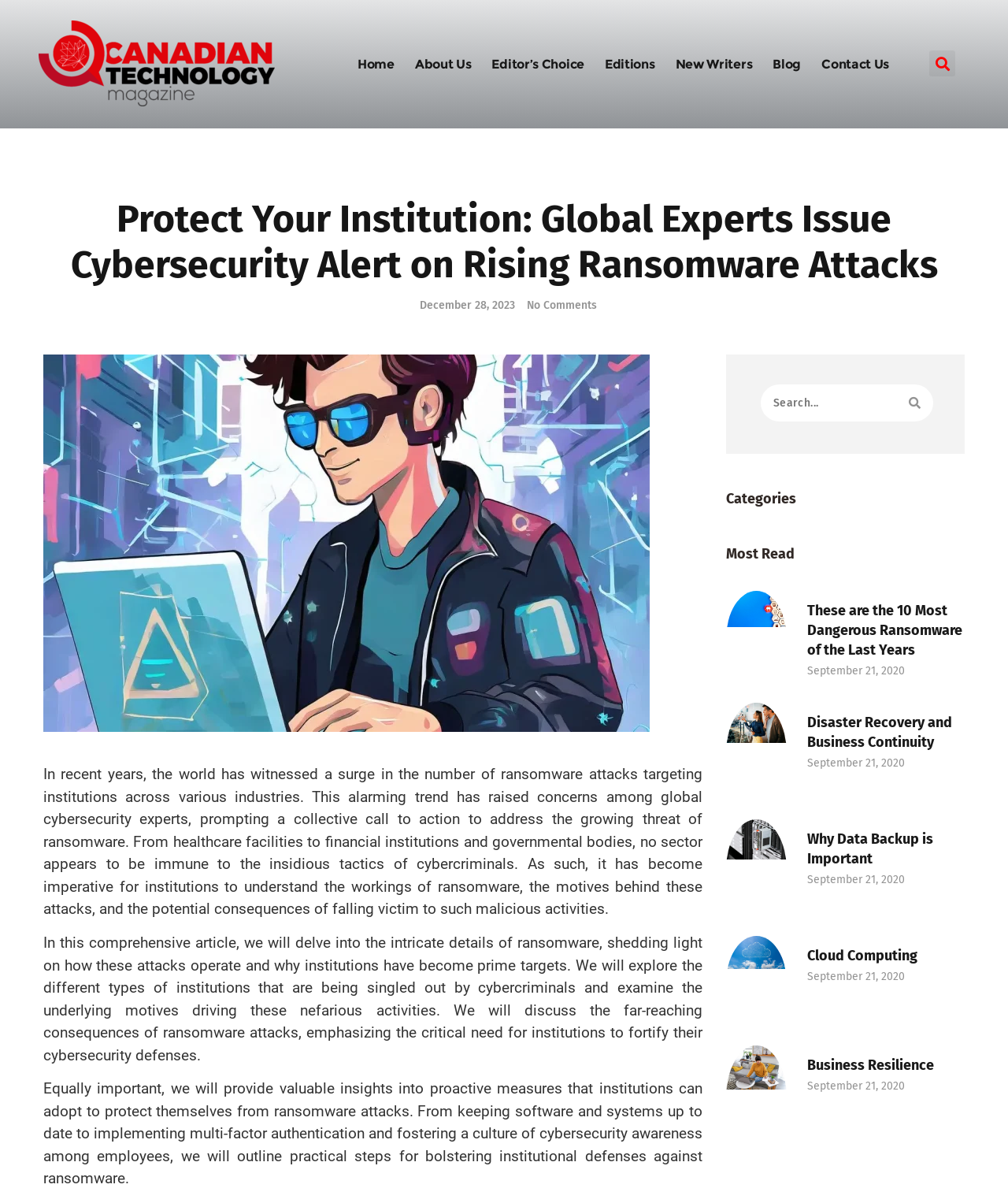What is the purpose of the 'Categories' section?
Based on the image, respond with a single word or phrase.

To categorize articles